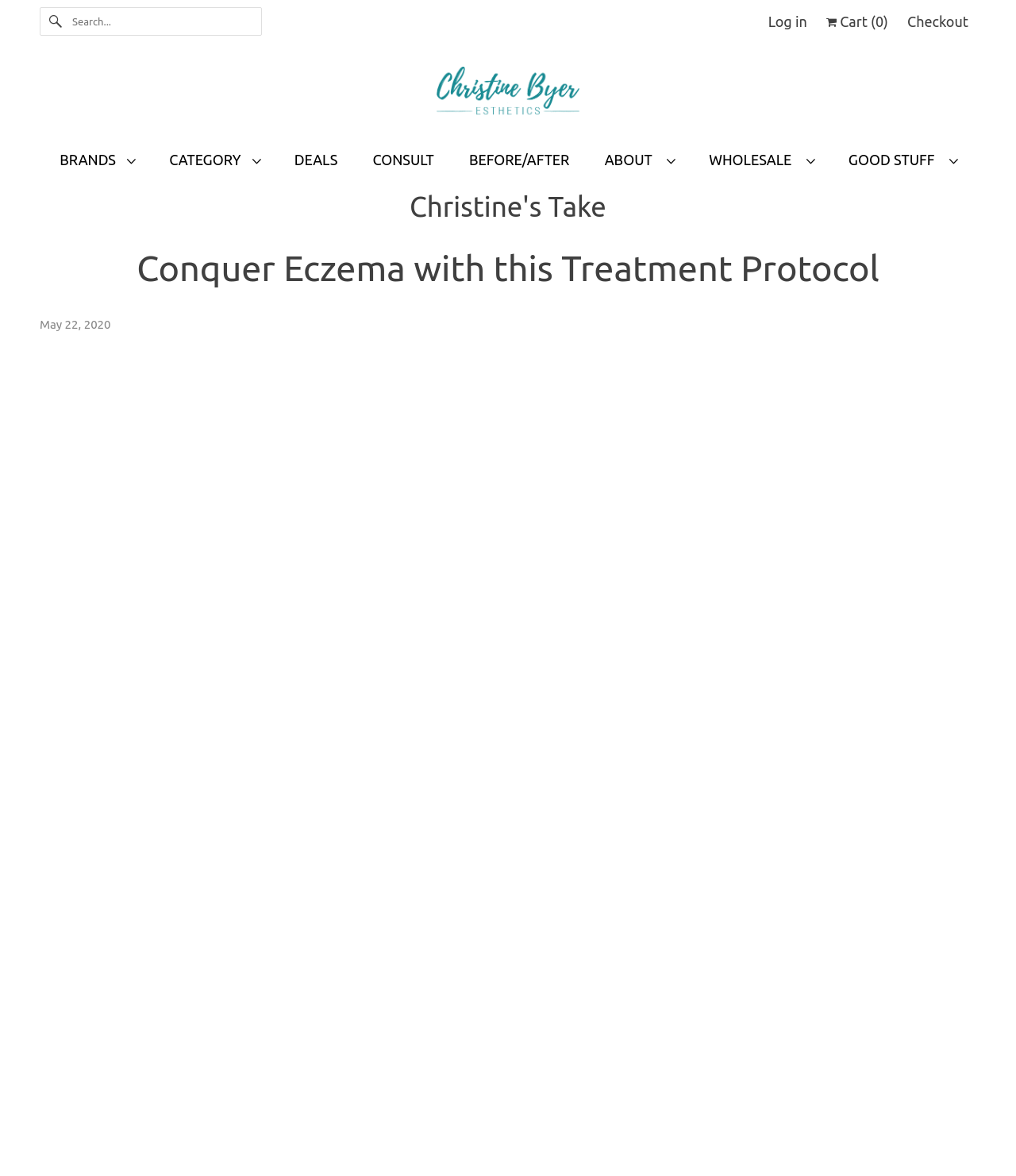Please find the bounding box coordinates of the element that must be clicked to perform the given instruction: "Explore deals". The coordinates should be four float numbers from 0 to 1, i.e., [left, top, right, bottom].

[0.29, 0.125, 0.332, 0.147]